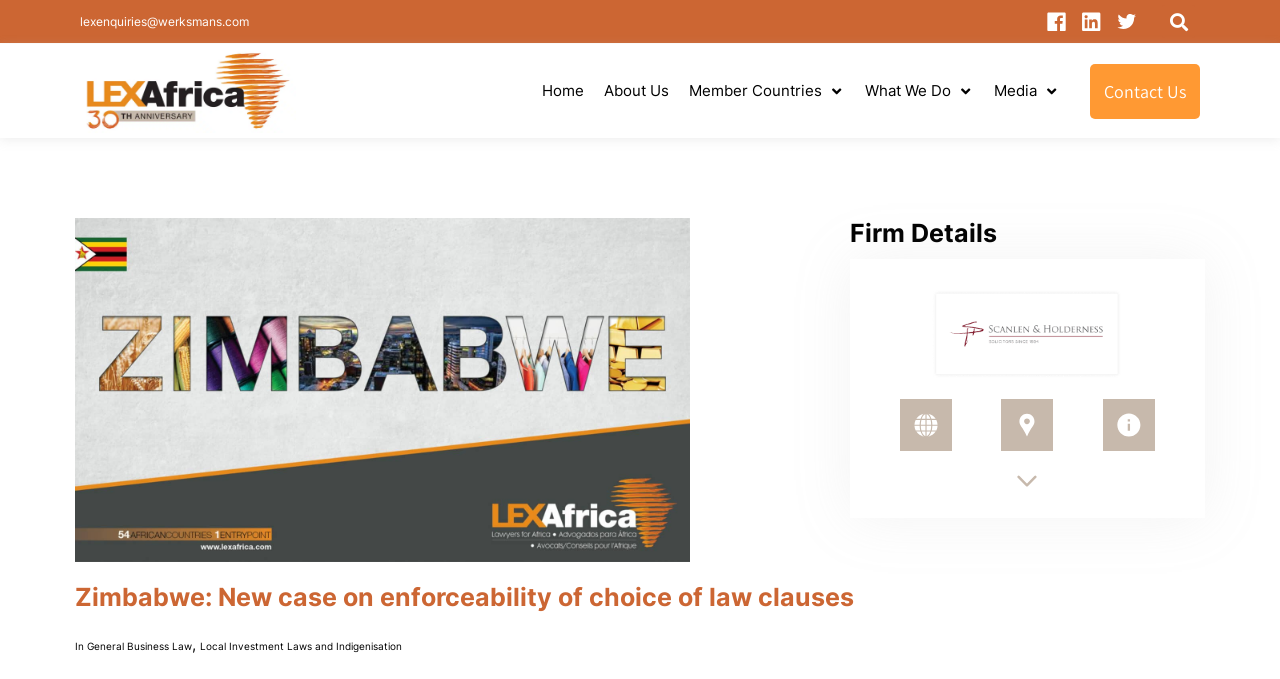What is the email address to contact for enquiries?
Please provide a detailed and thorough answer to the question.

I found the email address by looking at the link element with the text 'lexenquiries@werksmans.com' which is located at the top left of the webpage.